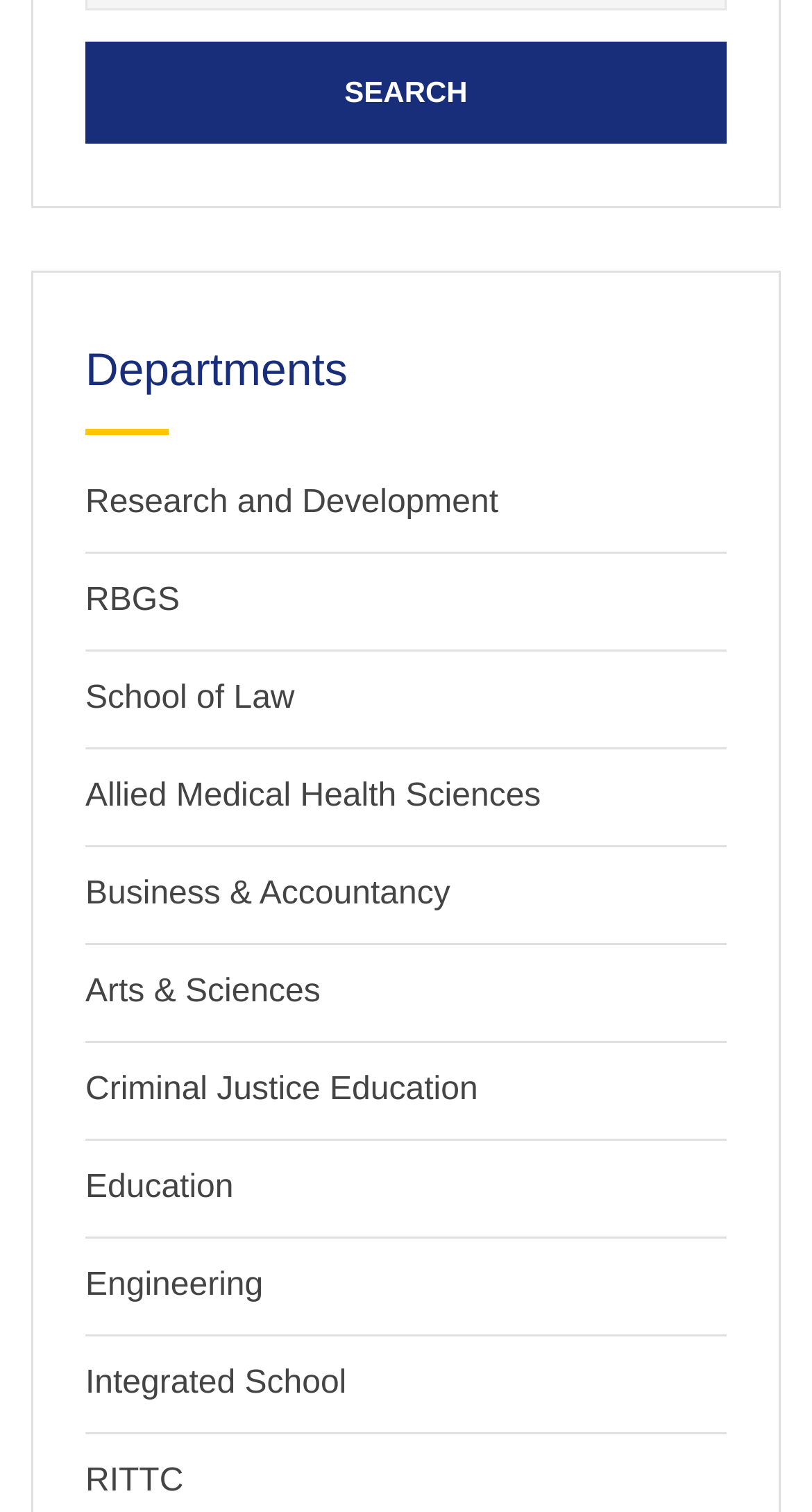Find and indicate the bounding box coordinates of the region you should select to follow the given instruction: "browse Engineering".

[0.105, 0.839, 0.324, 0.862]